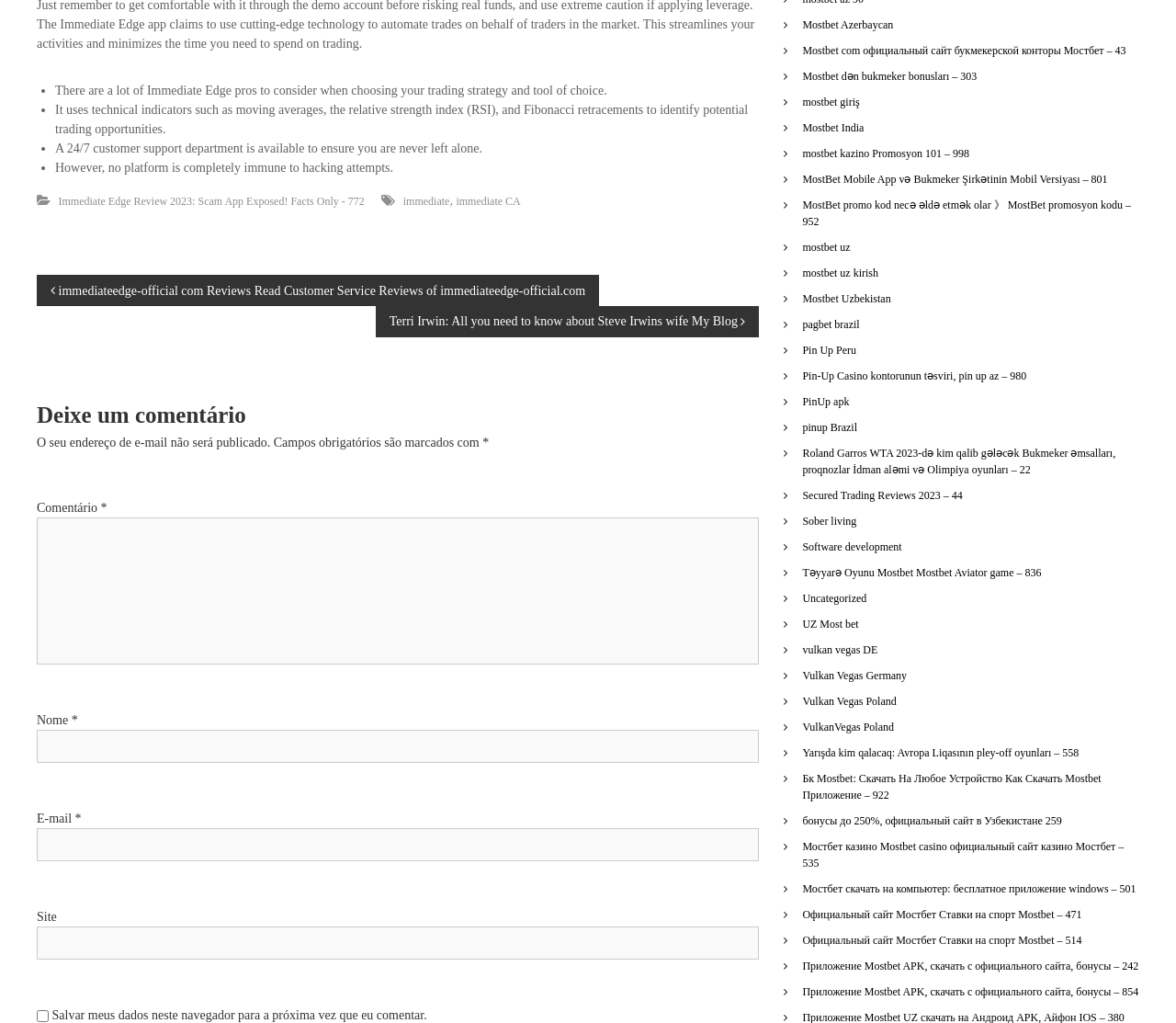Please look at the image and answer the question with a detailed explanation: What is the purpose of the textbox labeled 'Comentário'?

The textbox labeled 'Comentário' is likely intended for users to leave a comment or feedback on the webpage. It is a required field, indicating that users must enter some text in order to submit their comment.